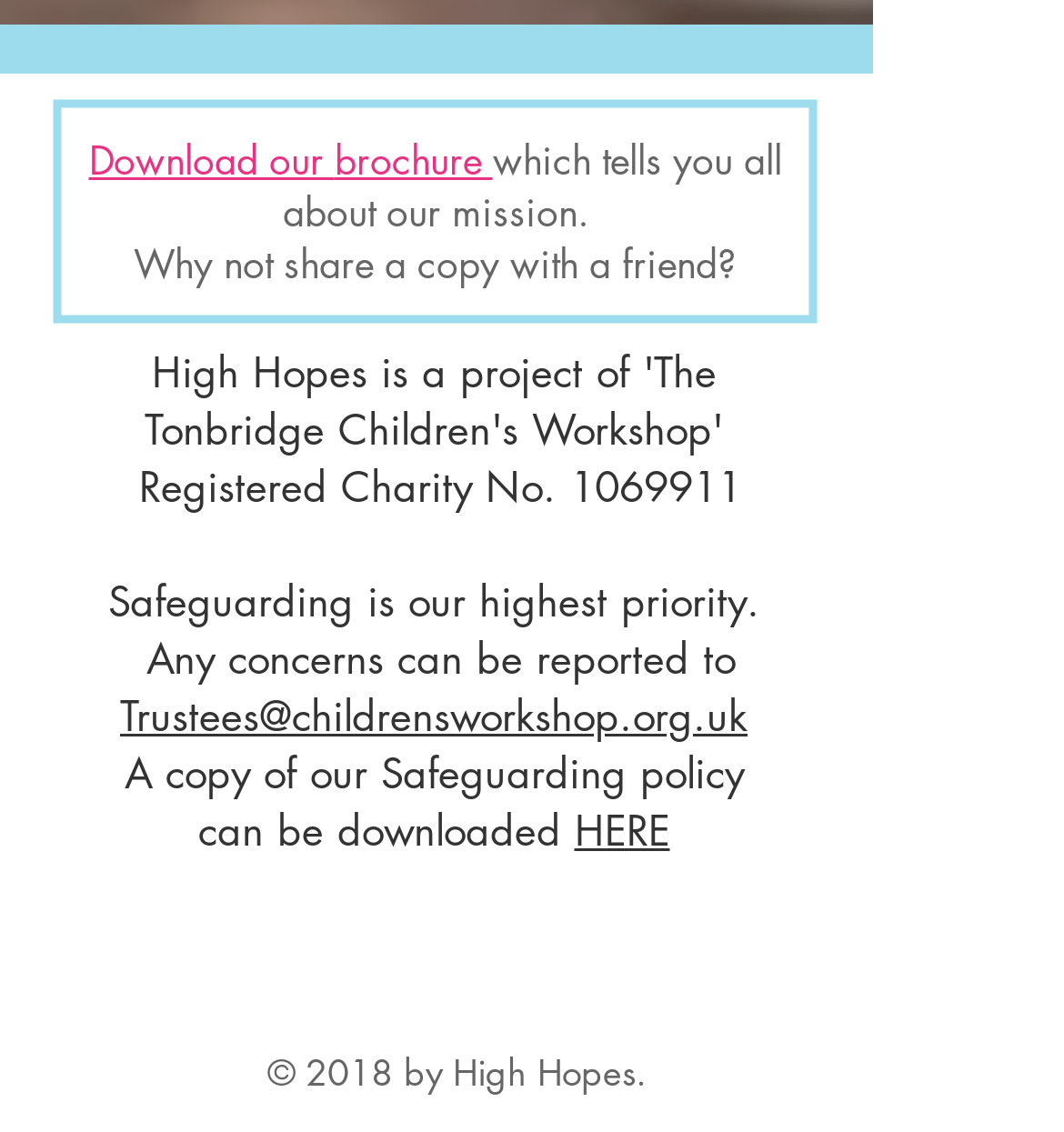Locate the coordinates of the bounding box for the clickable region that fulfills this instruction: "Report concerns to Trustees".

[0.113, 0.61, 0.703, 0.655]